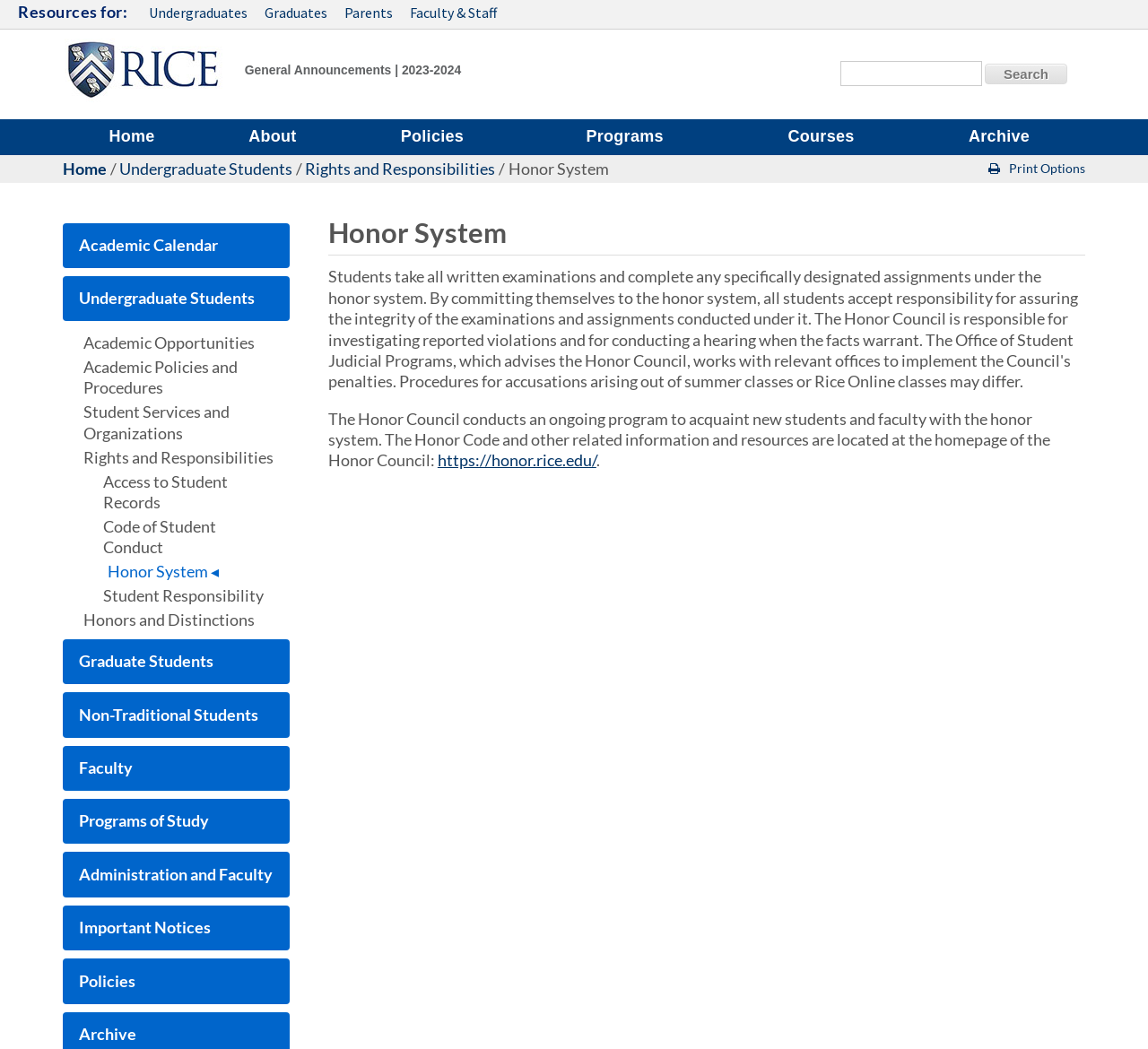Answer the following in one word or a short phrase: 
What is the name of the system described on this webpage?

Honor System